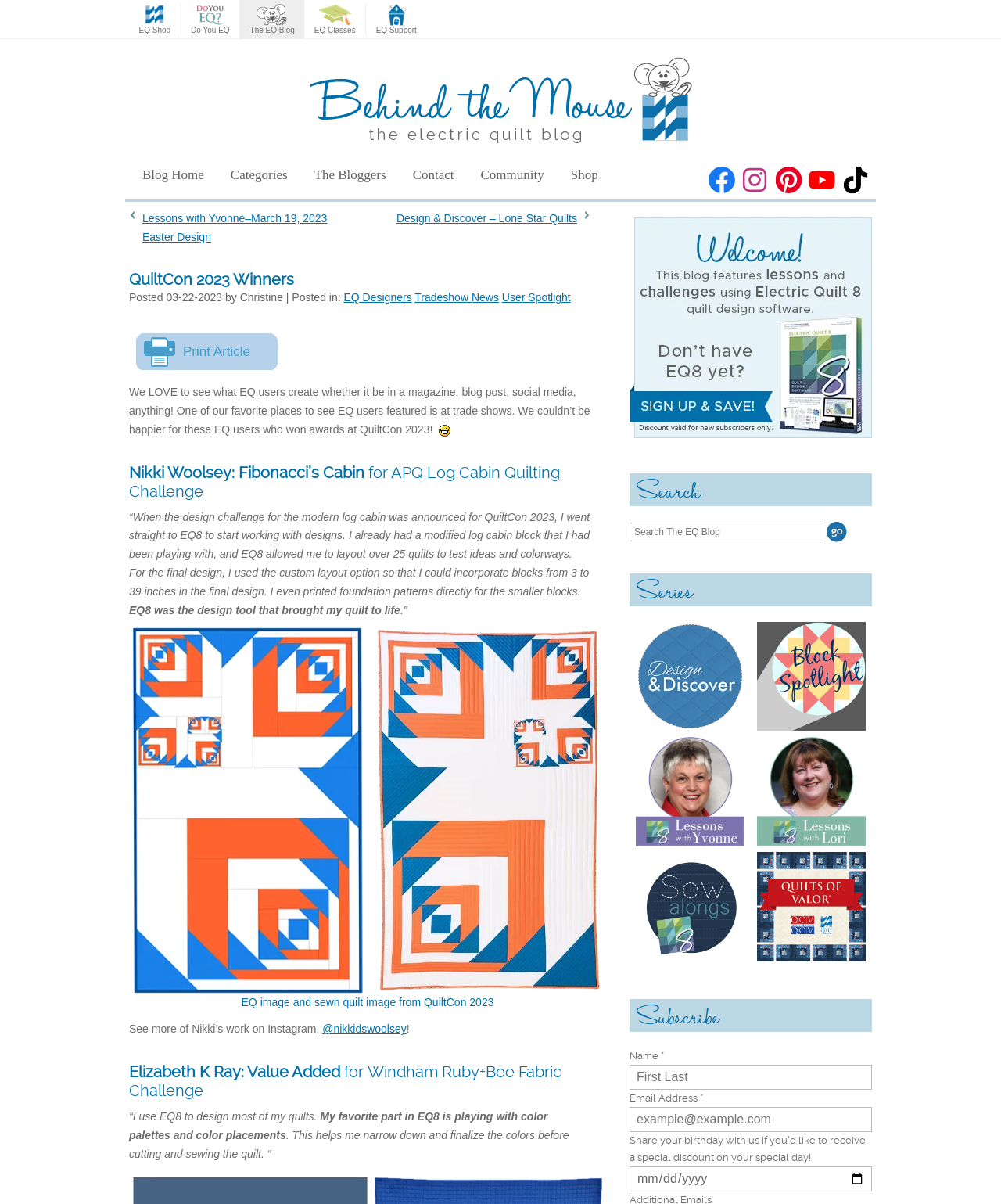Identify the bounding box coordinates of the clickable region to carry out the given instruction: "Subscribe to the newsletter".

[0.629, 0.872, 0.663, 0.881]